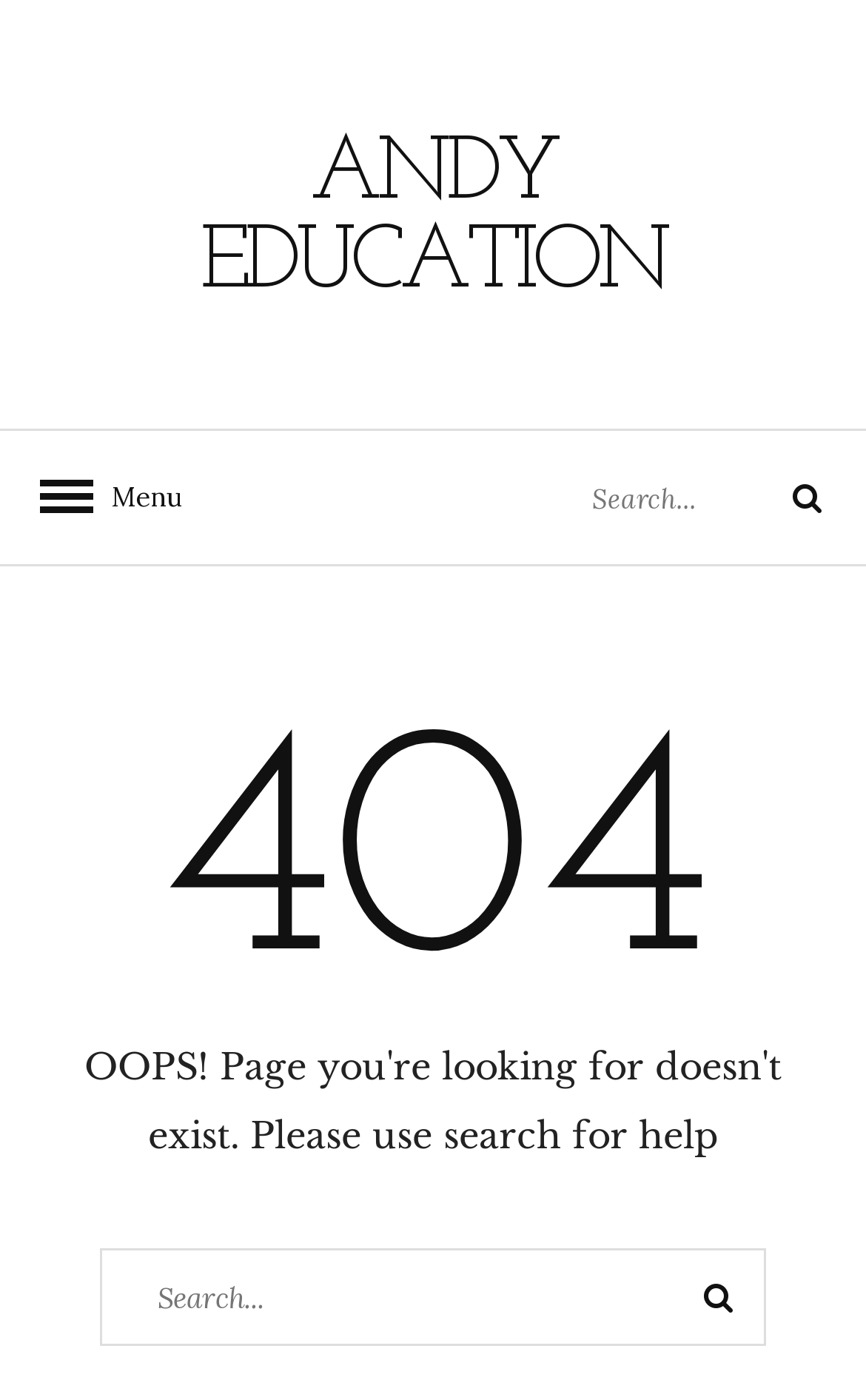Describe the entire webpage, focusing on both content and design.

The webpage is titled "Page not found – Andy Education". At the top-left corner, there is a "Skip to content" link. Next to it, in the top-center area, is a prominent link "ANDY EDUCATION". On the top-right side, there is a "Menu" button, which is not expanded. 

Below the "Menu" button, there is a search bar with a label "Search for:" and a search box. The search bar is accompanied by a search button with a magnifying glass icon. 

In the main content area, there is a large "404" text, indicating that the page was not found. 

At the bottom of the page, there is another search bar with a label "Search for:" and a search box, accompanied by a search button with a magnifying glass icon. This search bar is similar to the one at the top, but smaller in size.